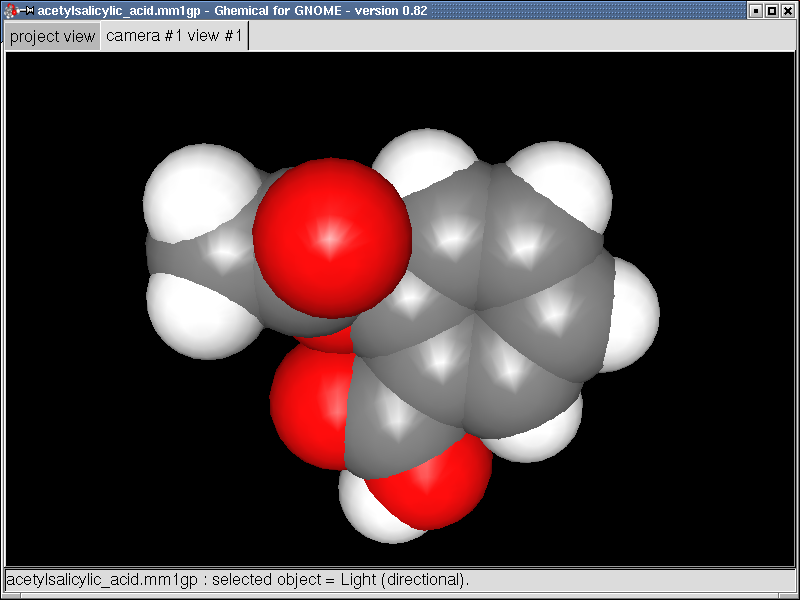What is the purpose of the camera perspectives?
We need a detailed and exhaustive answer to the question. Please elaborate.

The caption states that the sequence of camera perspectives is aimed at aiding users, especially those involved in ongoing PhD research, to comprehend complex molecular interactions and structures in their studies, implying that the purpose of the camera perspectives is to facilitate understanding of complex molecular interactions.